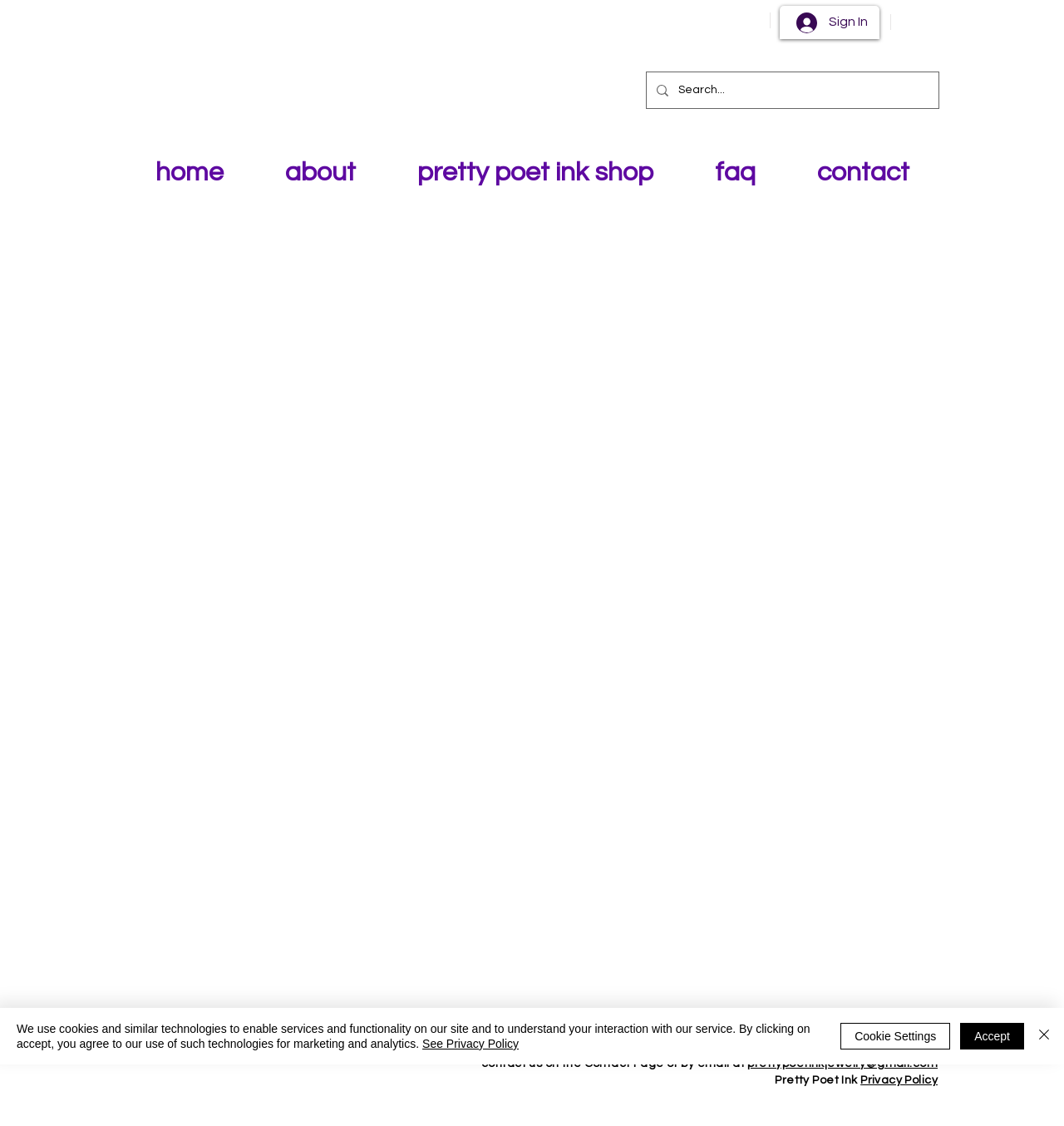Please determine the bounding box coordinates of the element to click on in order to accomplish the following task: "Contact us". Ensure the coordinates are four float numbers ranging from 0 to 1, i.e., [left, top, right, bottom].

[0.739, 0.14, 0.883, 0.167]